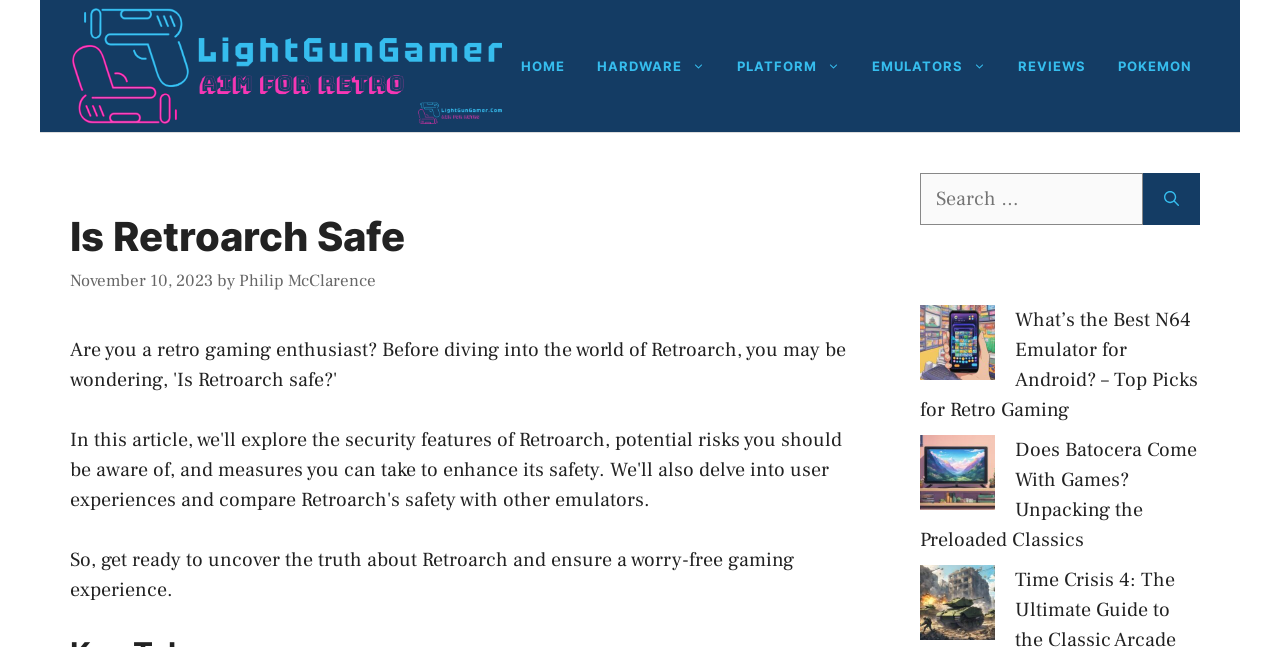Please extract the primary headline from the webpage.

Is Retroarch Safe